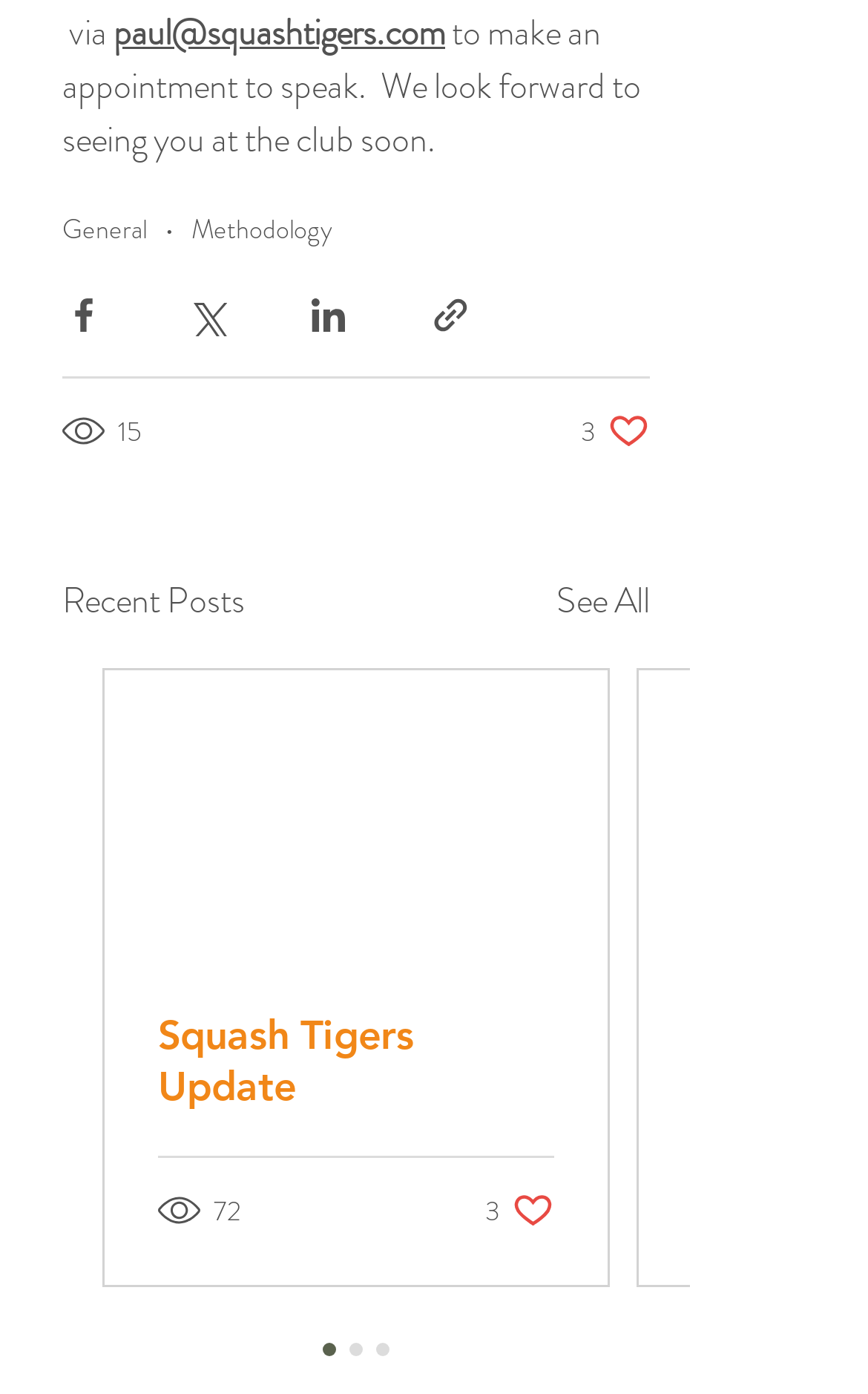How many likes does the post have?
Please answer the question with a detailed and comprehensive explanation.

The like count can be found in the middle section of the webpage, where it says '3 likes. Post not marked as liked'.